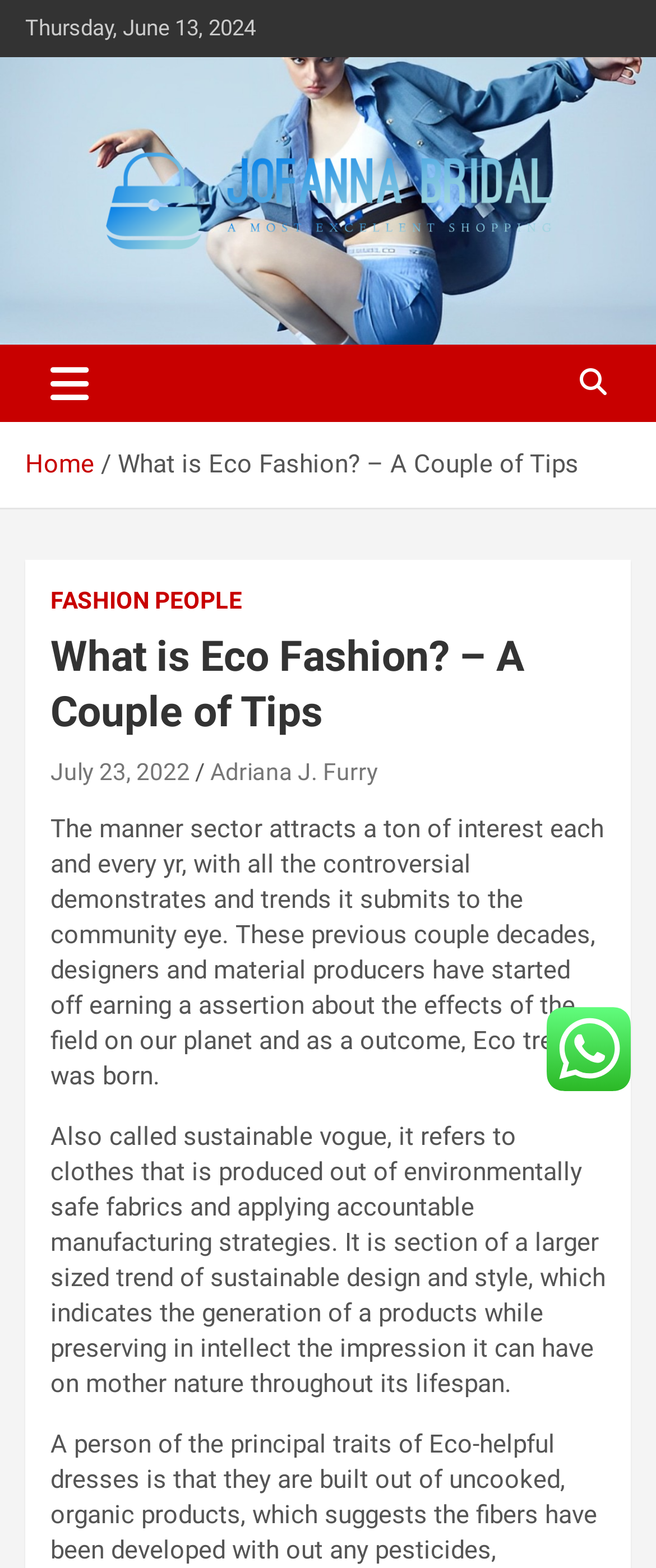Refer to the element description aria-label="Toggle navigation" and identify the corresponding bounding box in the screenshot. Format the coordinates as (top-left x, top-left y, bottom-right x, bottom-right y) with values in the range of 0 to 1.

[0.038, 0.219, 0.174, 0.269]